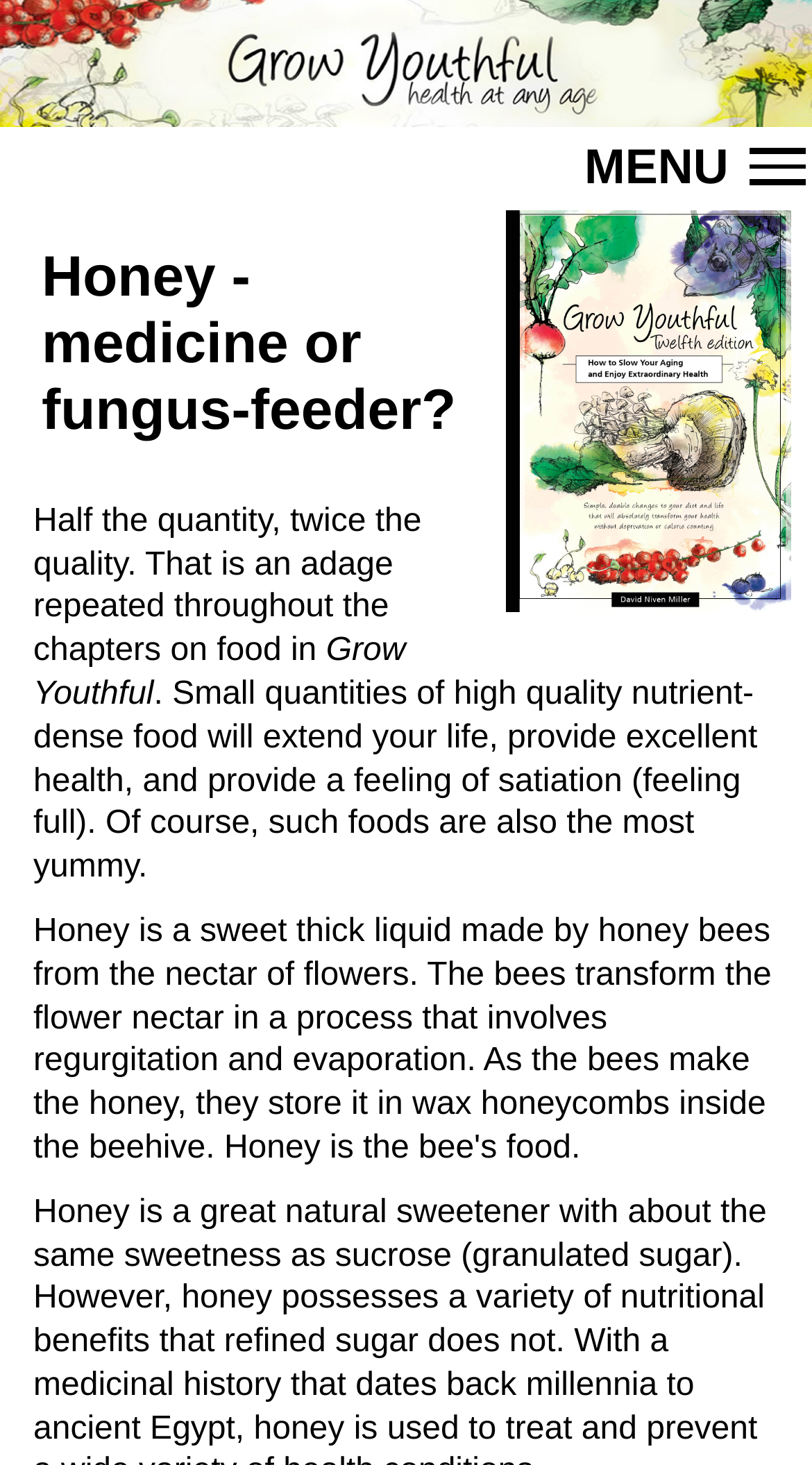Determine the main heading text of the webpage.

Honey - medicine or fungus-feeder?